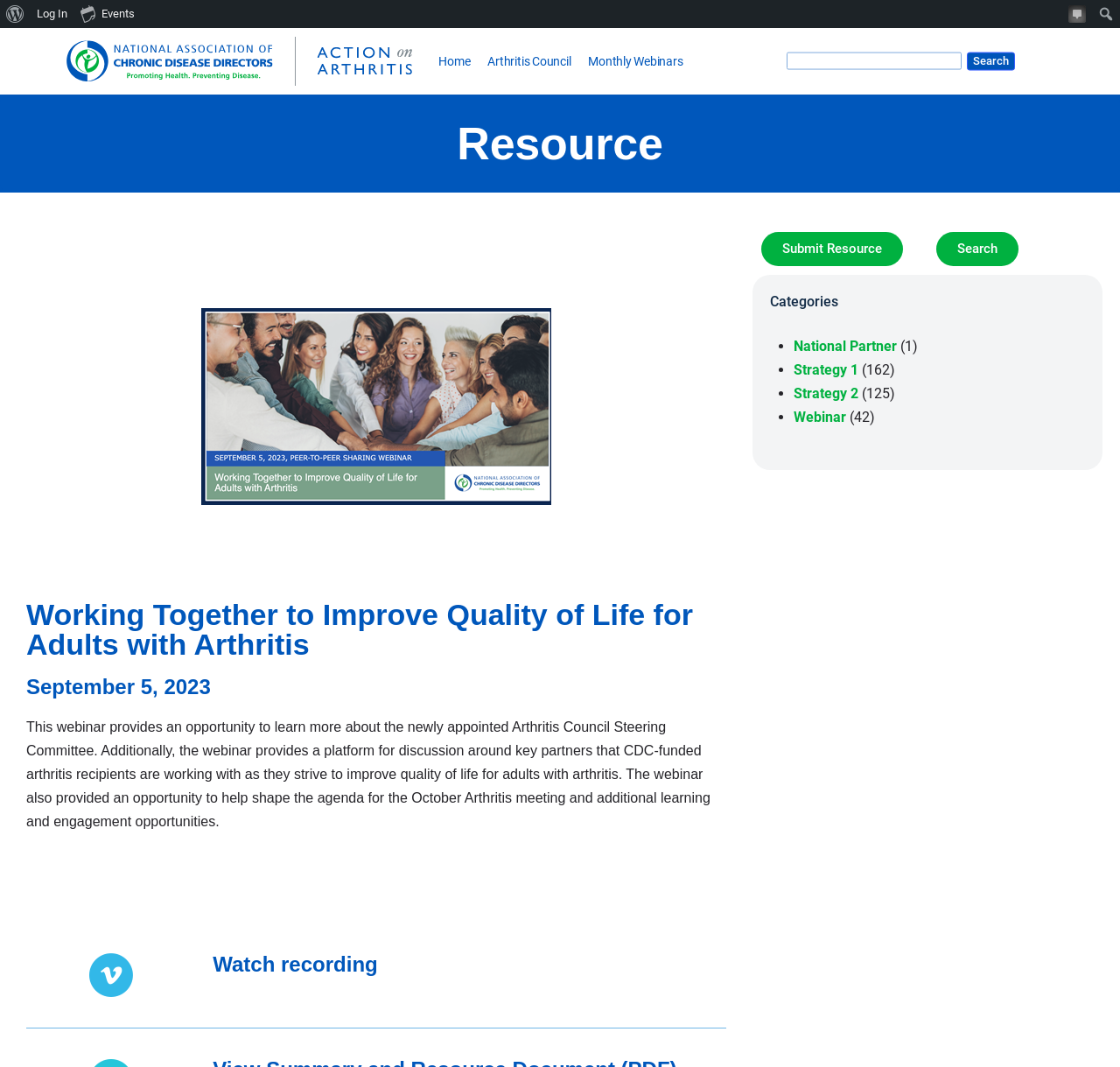Please locate the bounding box coordinates of the element's region that needs to be clicked to follow the instruction: "Watch the recording on Vimeo". The bounding box coordinates should be provided as four float numbers between 0 and 1, i.e., [left, top, right, bottom].

[0.079, 0.893, 0.118, 0.934]